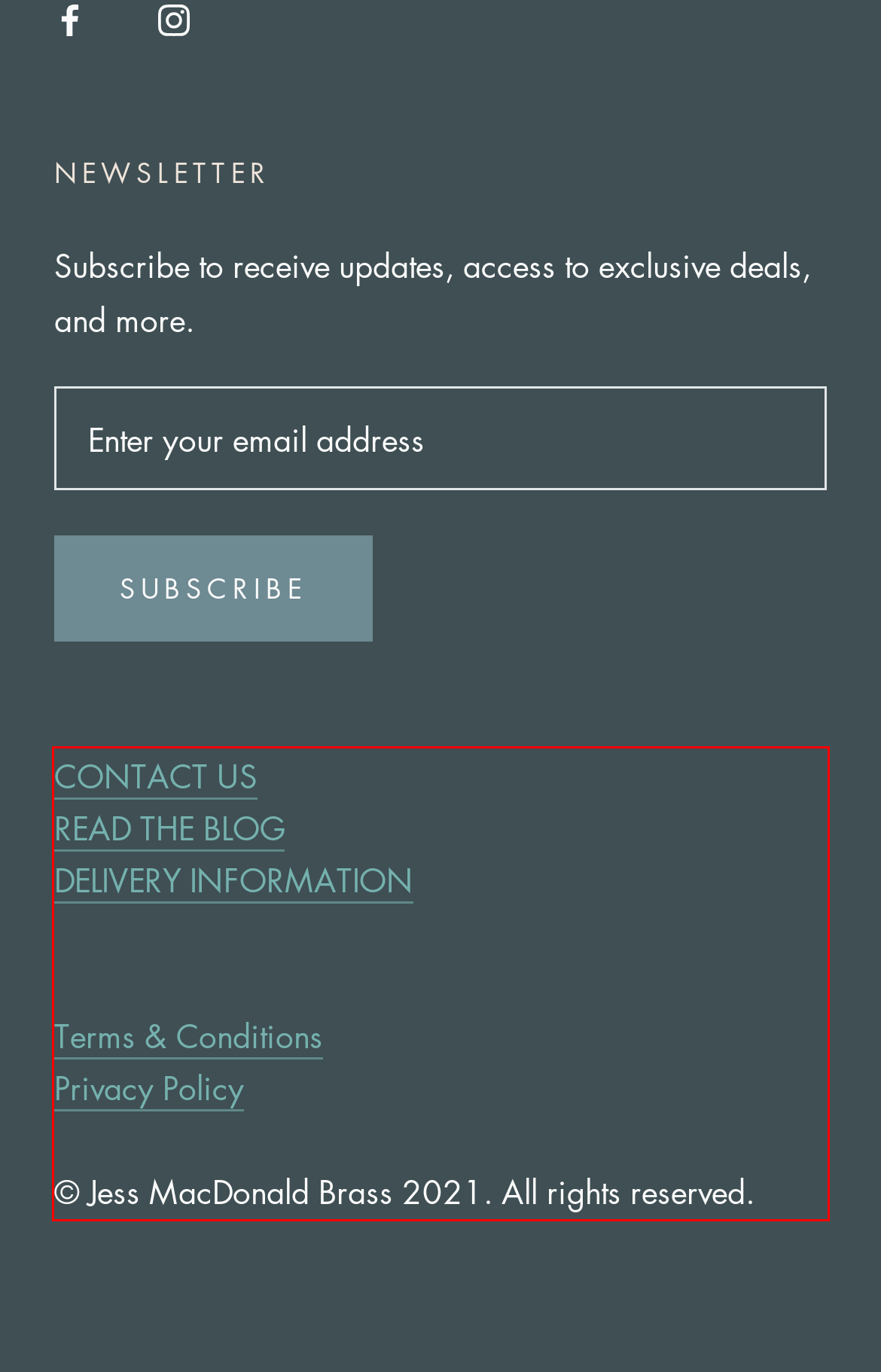Analyze the screenshot of the webpage and extract the text from the UI element that is inside the red bounding box.

CONTACT US READ THE BLOG DELIVERY INFORMATION Terms & Conditions Privacy Policy © Jess MacDonald Brass 2021. All rights reserved.